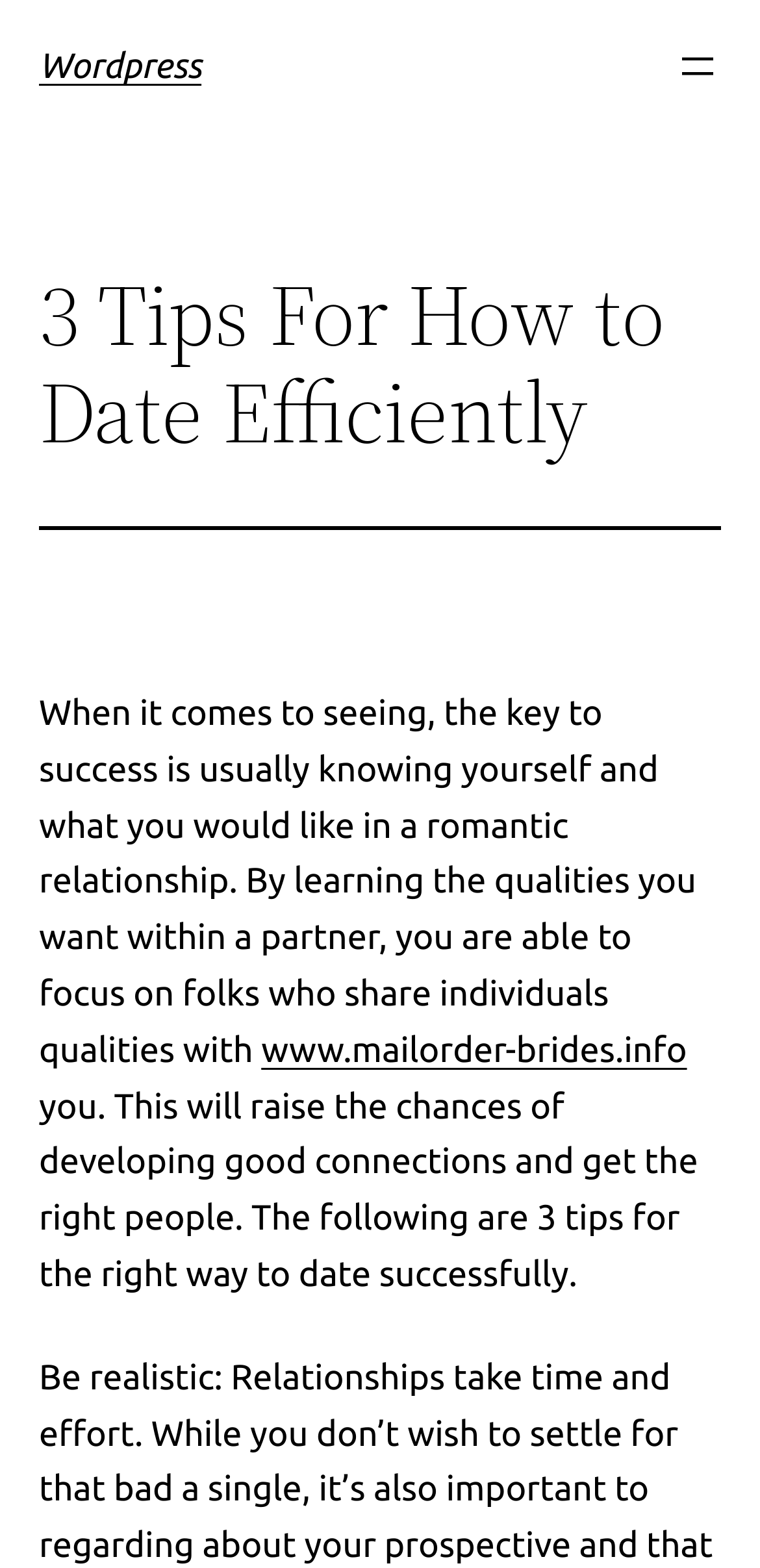Based on the image, give a detailed response to the question: What is the tone of the article?

The tone of the article appears to be informative, as it provides tips and advice on how to date efficiently in a neutral and objective manner, without expressing a personal opinion or emotion.